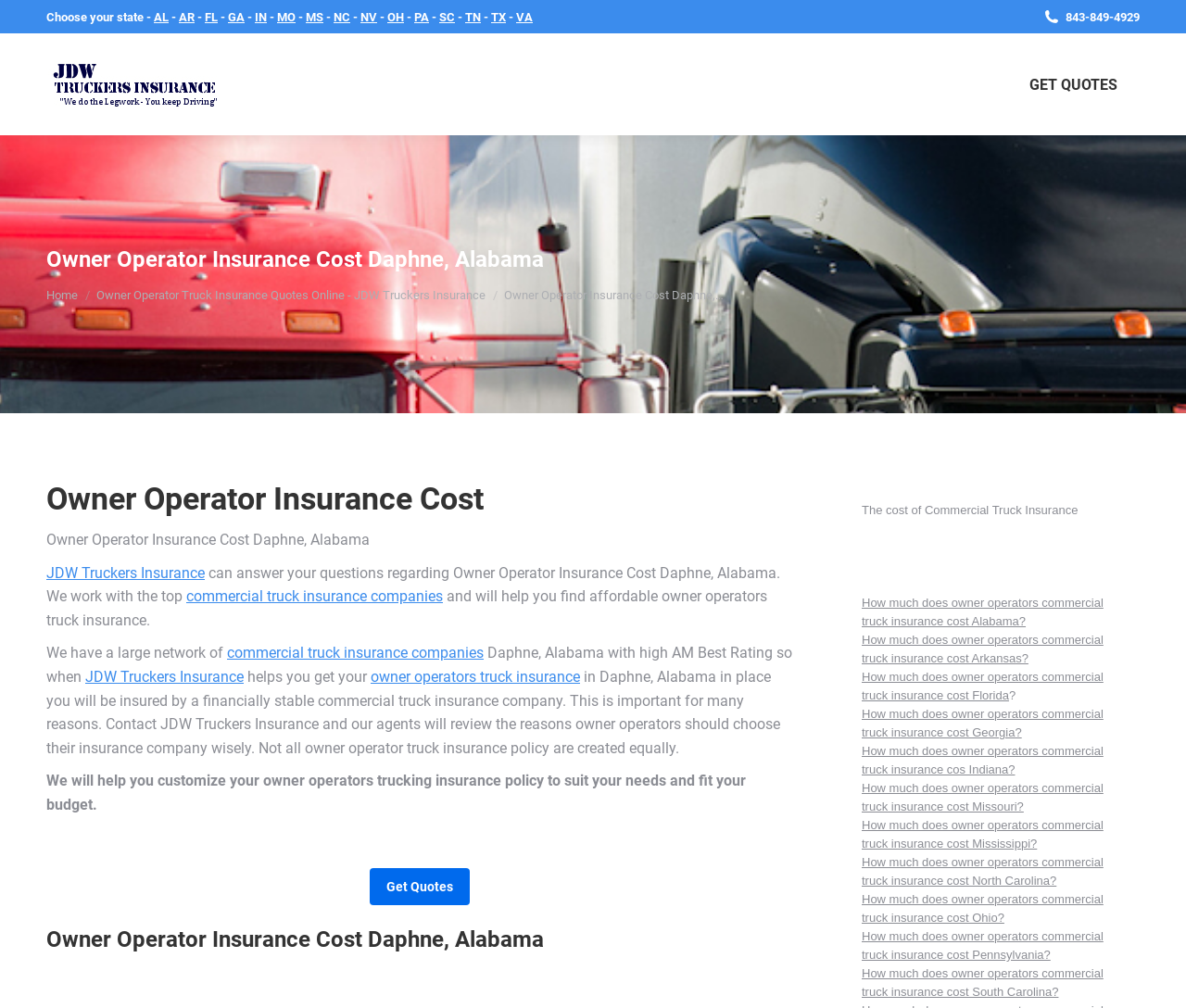What is the company name that provides owner operator truck insurance?
Please utilize the information in the image to give a detailed response to the question.

I found the company name by looking at the heading elements on the webpage. The company name 'JDW Truckers Insurance' is mentioned multiple times on the page, including in the heading 'Owner Operator Insurance Cost Daphne, Alabama'.